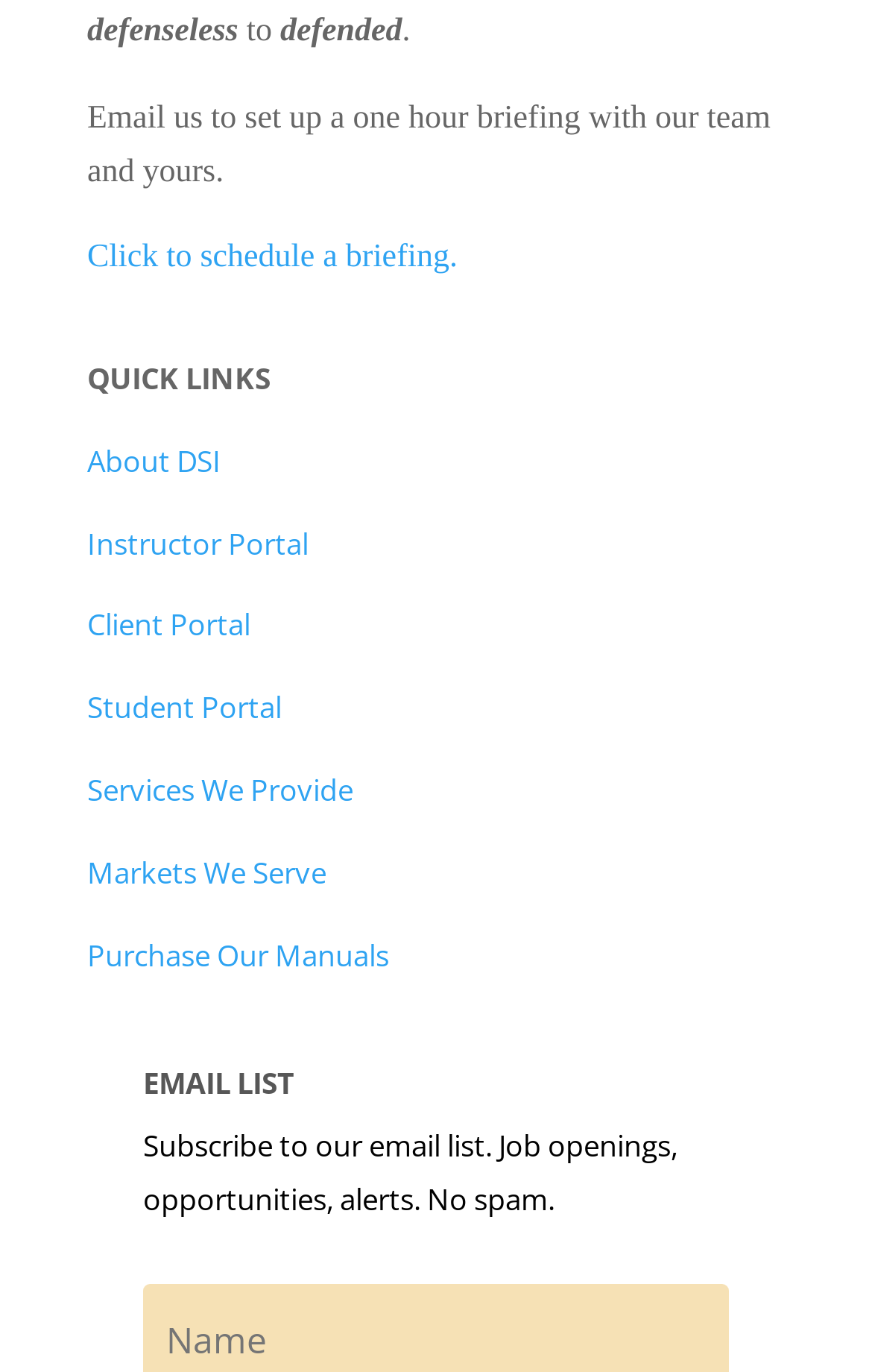Please respond in a single word or phrase: 
What can be scheduled with the team?

A briefing